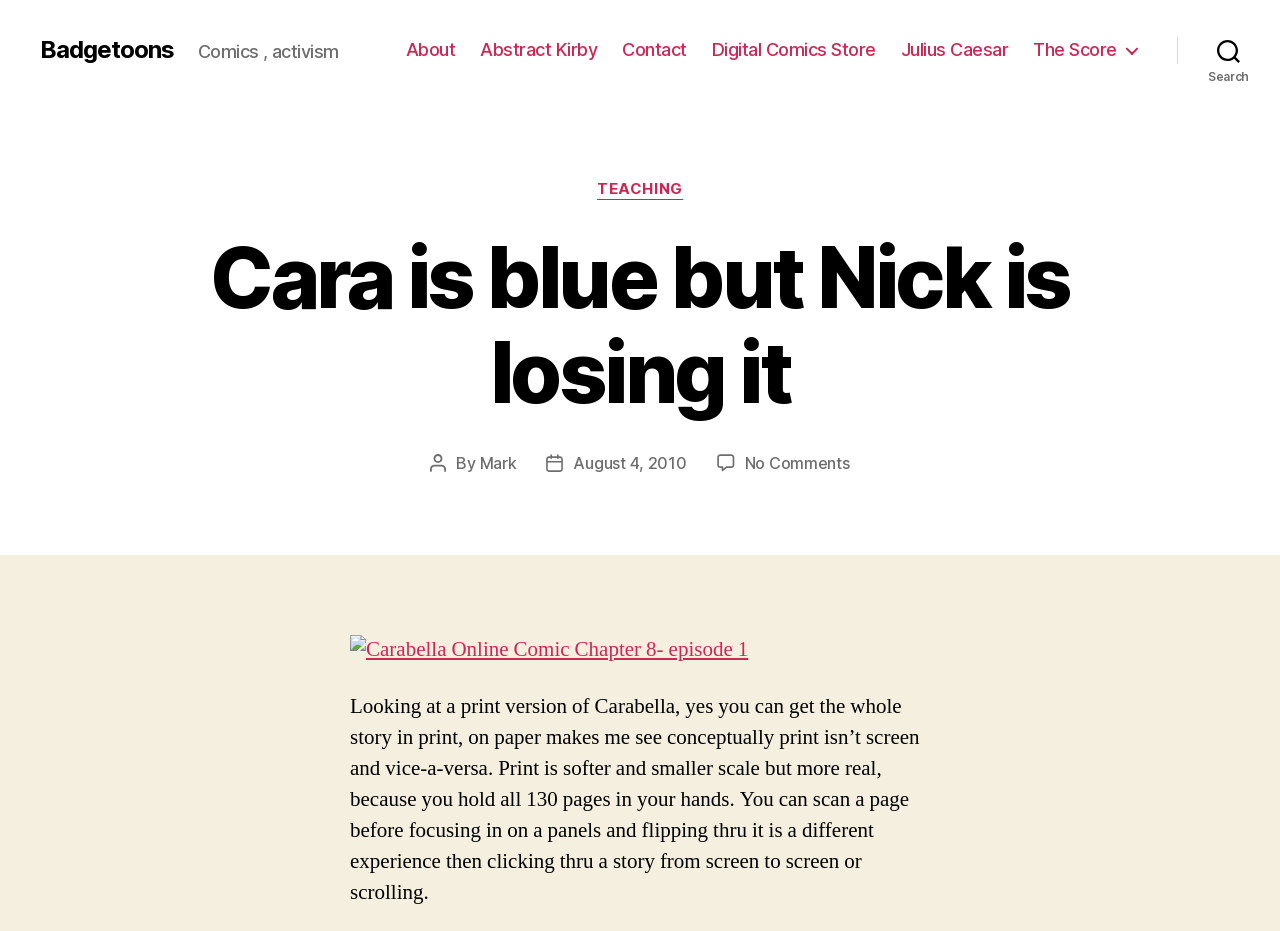Please determine the bounding box coordinates of the element to click on in order to accomplish the following task: "Read the 'Cara is blue but Nick is losing it' post". Ensure the coordinates are four float numbers ranging from 0 to 1, i.e., [left, top, right, bottom].

[0.109, 0.247, 0.891, 0.452]